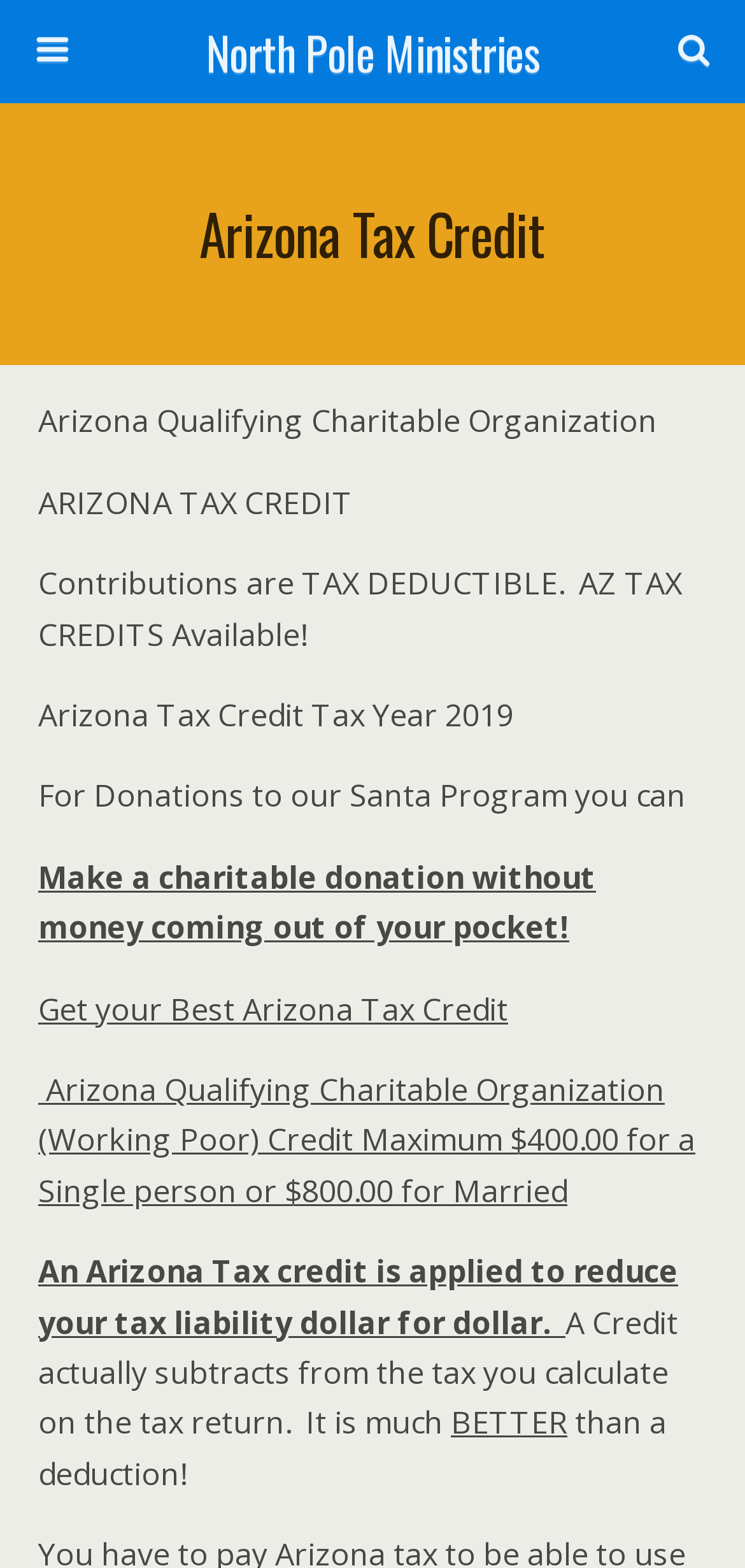Using the details in the image, give a detailed response to the question below:
What is the benefit of making a charitable donation?

The webpage states that you can make a charitable donation without money coming out of your pocket, which is mentioned in the StaticText element with bounding box coordinates [0.051, 0.546, 0.8, 0.605].